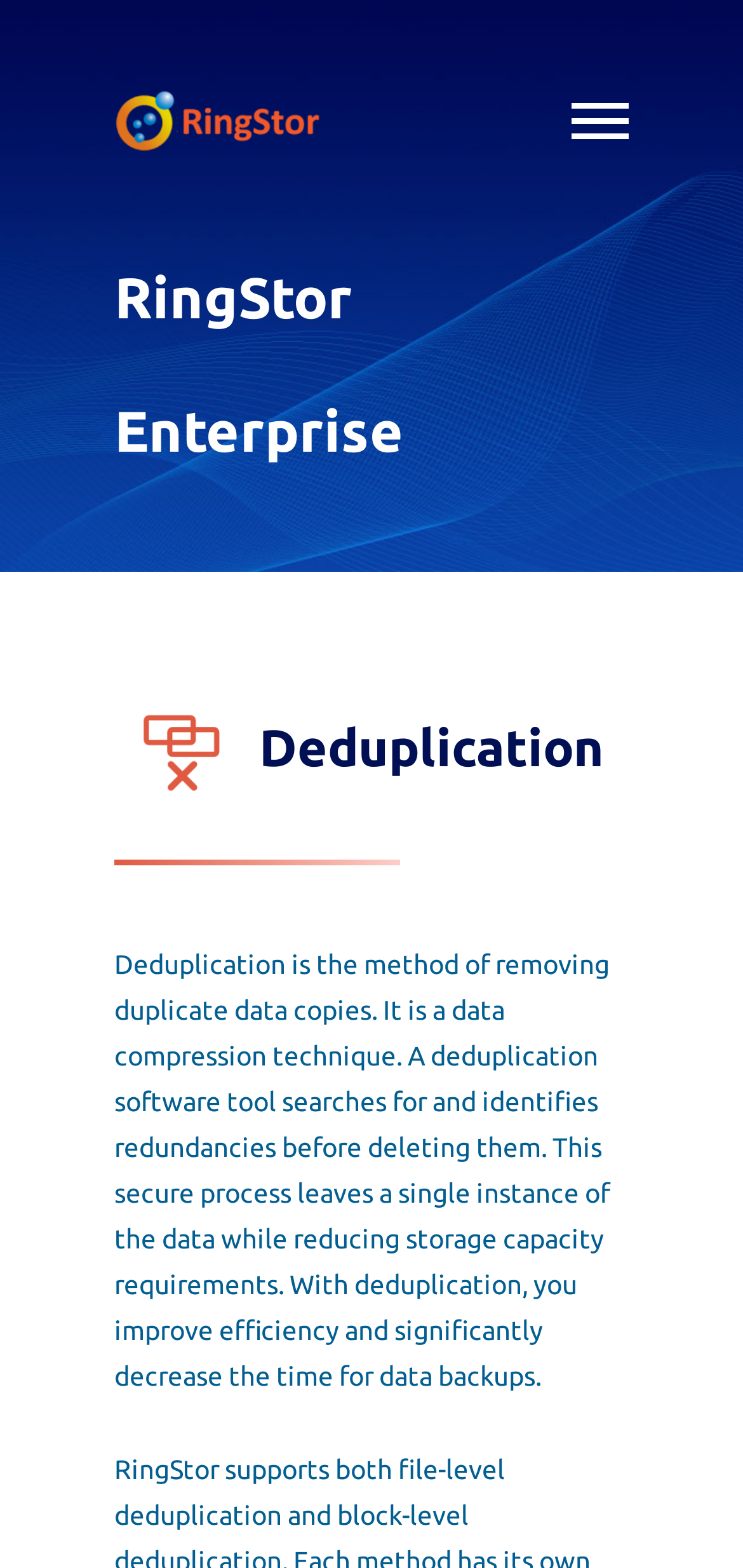What is the relationship between deduplication and data backups?
Answer the question in as much detail as possible.

According to the webpage, deduplication significantly decreases the time for data backups. This implies that deduplication has a direct impact on the efficiency of data backups, making the process faster and more efficient.